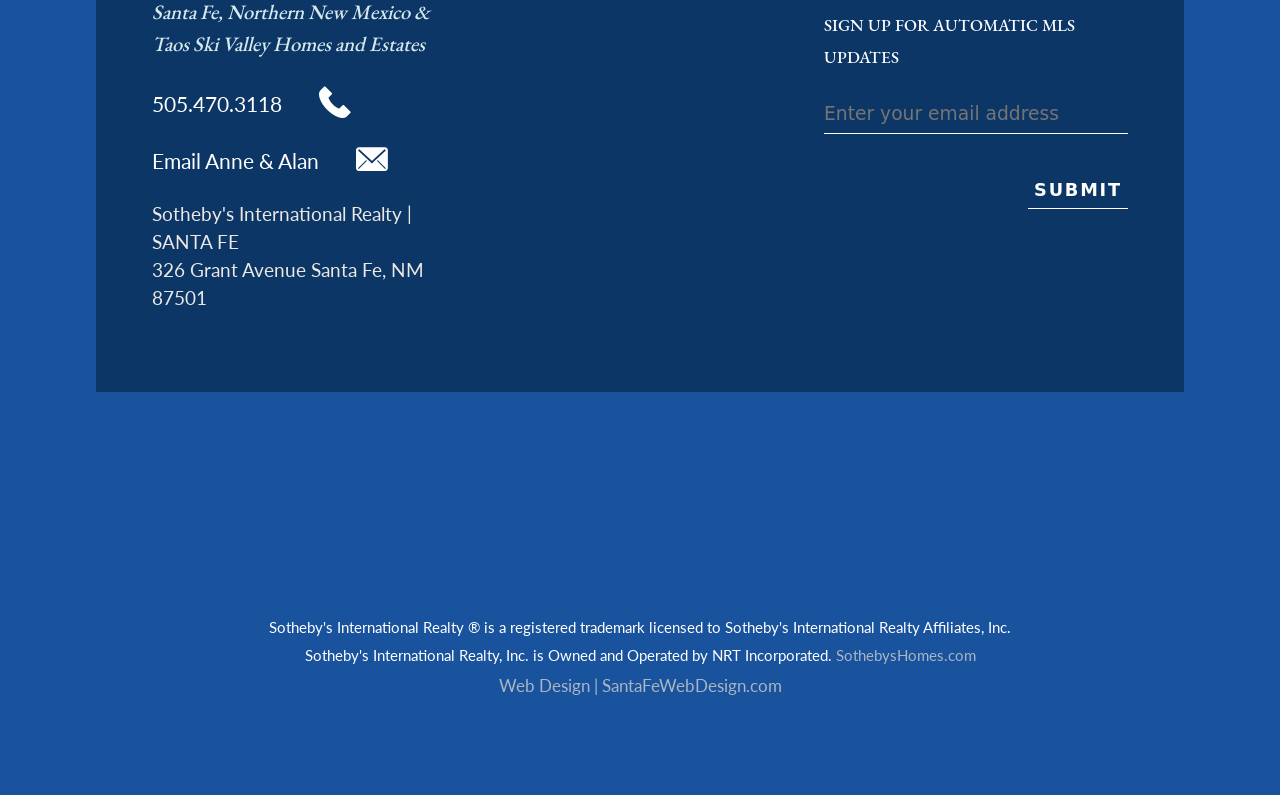Determine the bounding box for the UI element that matches this description: "505.470.3118".

[0.119, 0.106, 0.274, 0.144]